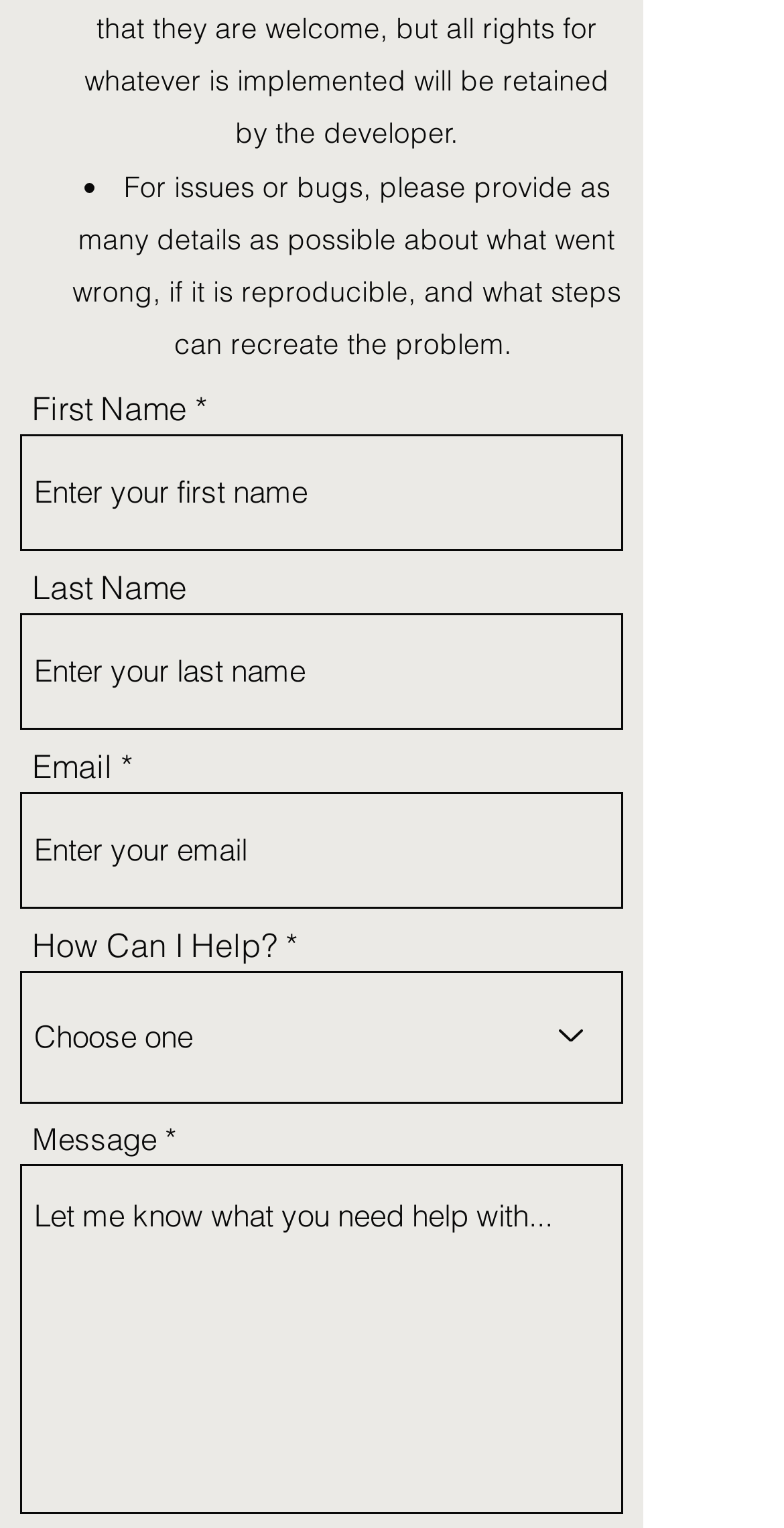Calculate the bounding box coordinates for the UI element based on the following description: "name="email" placeholder="Enter your email"". Ensure the coordinates are four float numbers between 0 and 1, i.e., [left, top, right, bottom].

[0.026, 0.518, 0.795, 0.594]